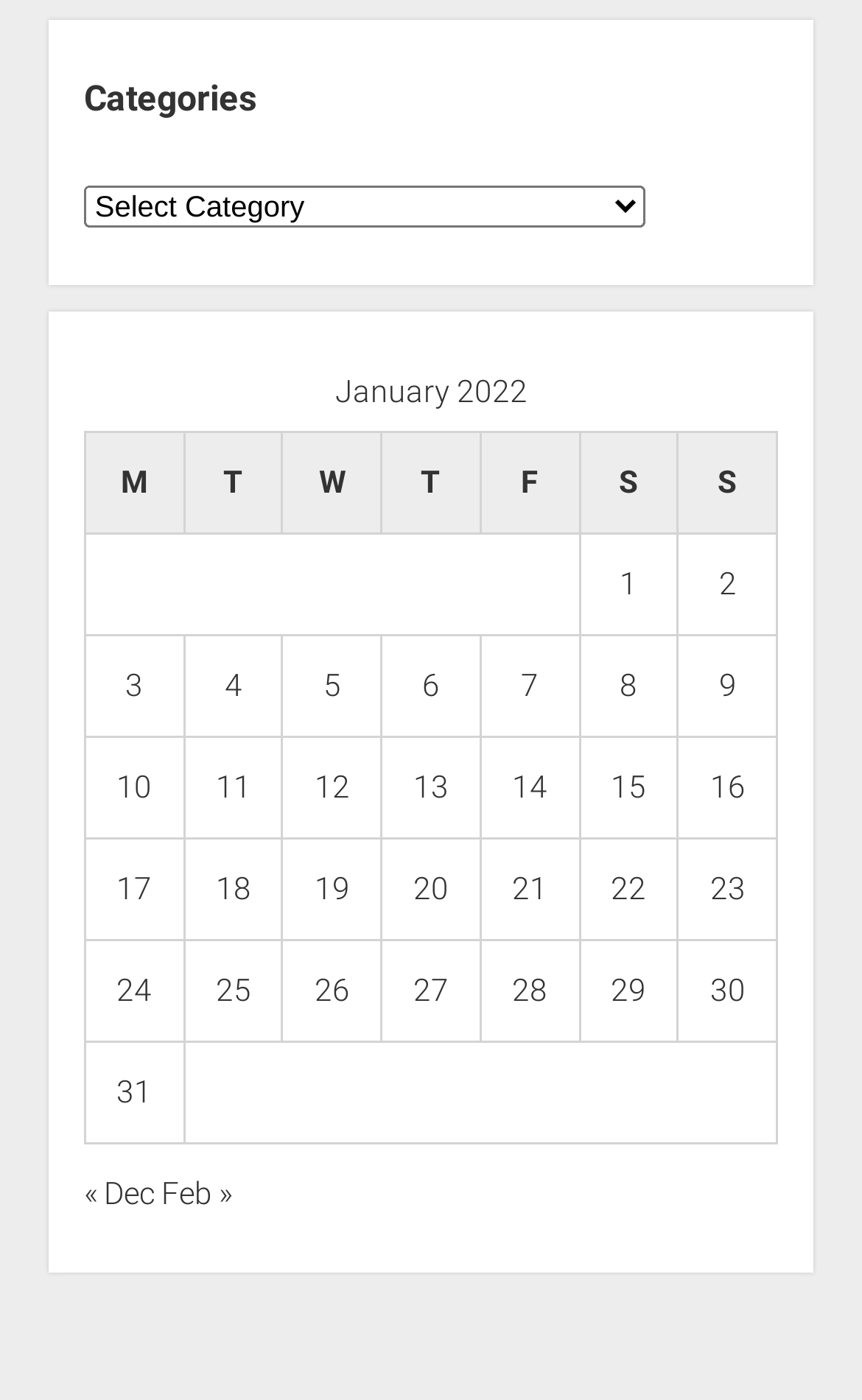What is the previous month?
Based on the image, answer the question in a detailed manner.

The navigation section at the bottom of the webpage has a link labeled '« Dec', indicating that the previous month is December.